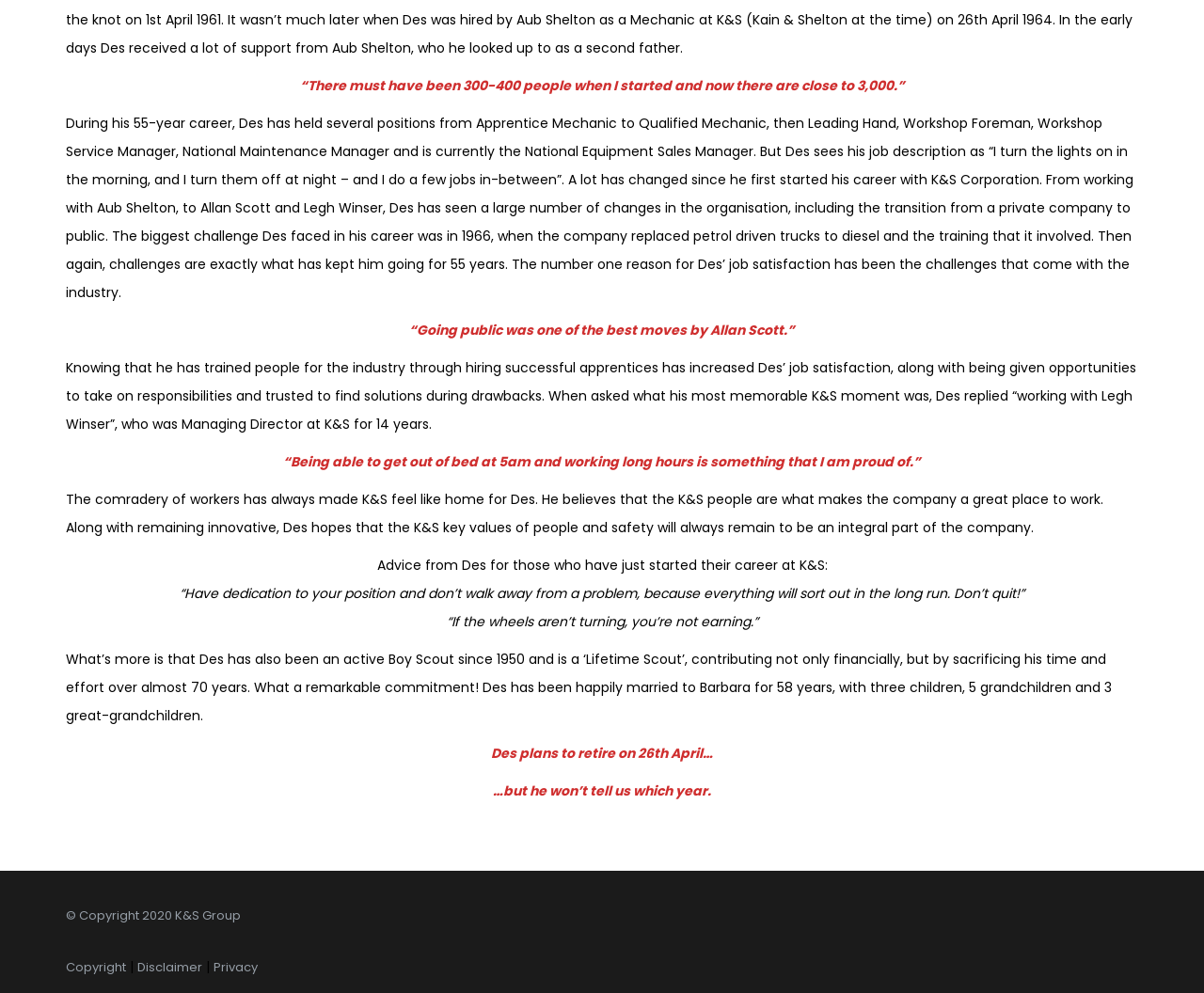Give a one-word or phrase response to the following question: What is the reason for Des' job satisfaction?

Challenges